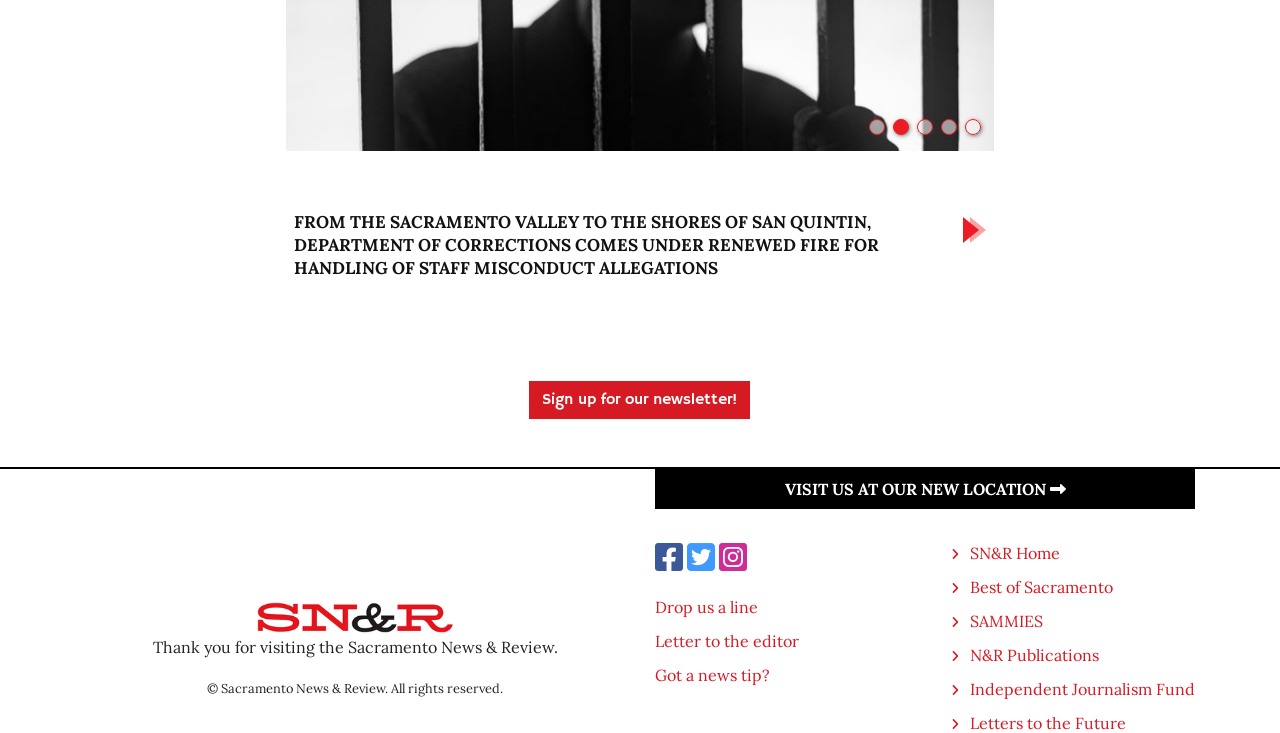Please find the bounding box coordinates of the element that must be clicked to perform the given instruction: "Sign up for the newsletter". The coordinates should be four float numbers from 0 to 1, i.e., [left, top, right, bottom].

[0.414, 0.52, 0.586, 0.572]